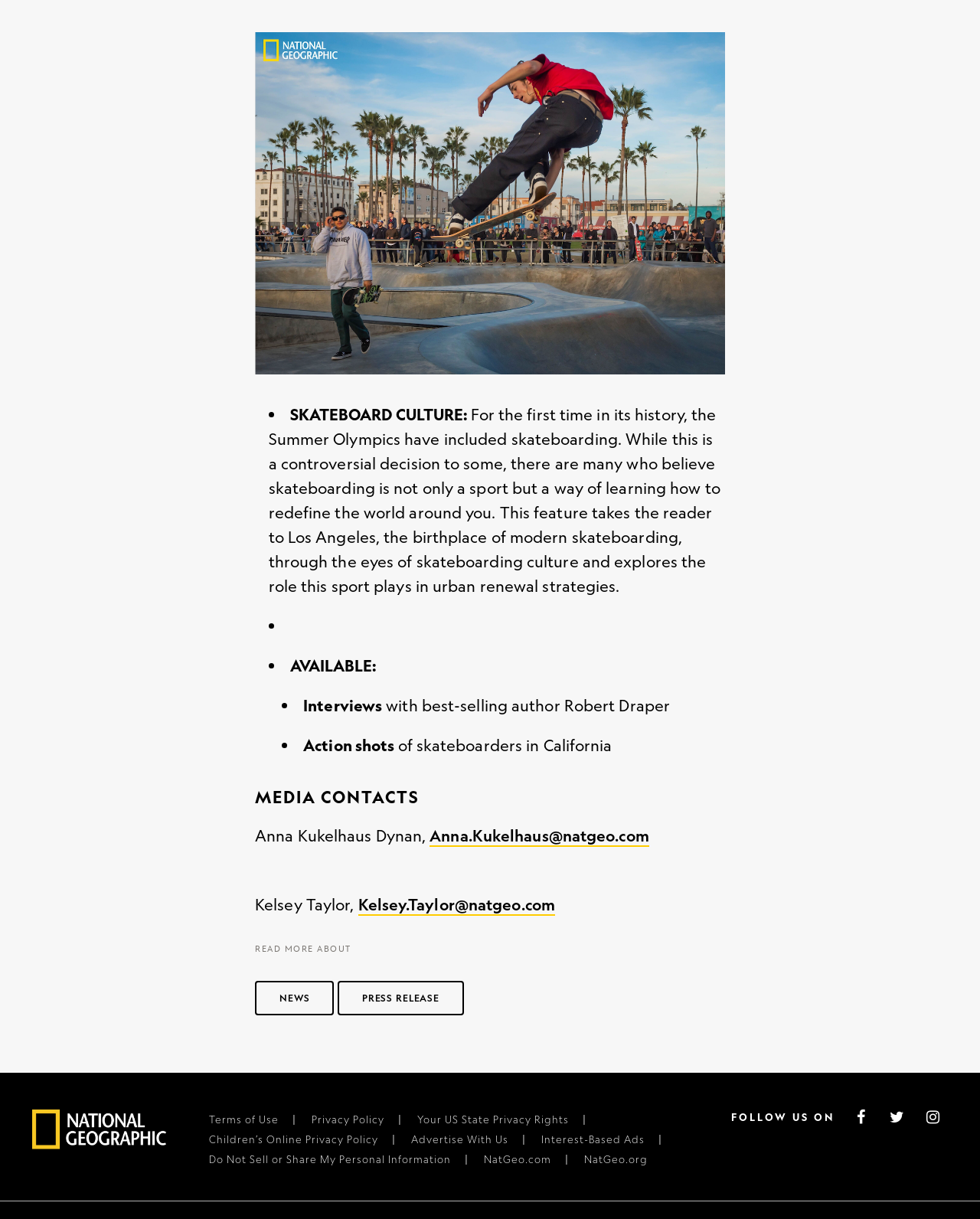Who is the author of the interview?
Analyze the screenshot and provide a detailed answer to the question.

The author of the interview is Robert Draper, a best-selling author, as mentioned in the text 'Interviews with best-selling author Robert Draper'.